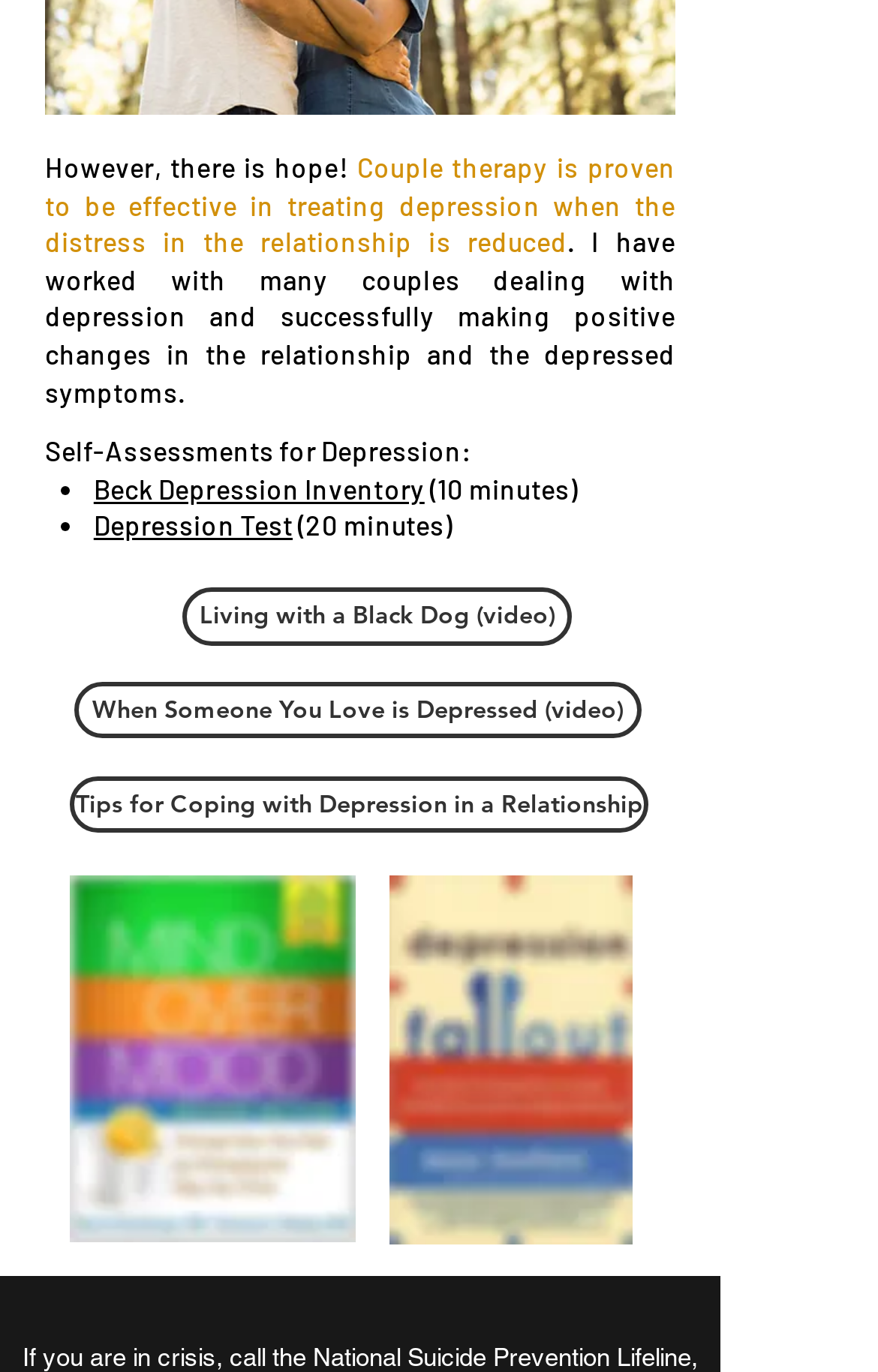Reply to the question with a brief word or phrase: What is the purpose of the images on the webpage?

To illustrate books